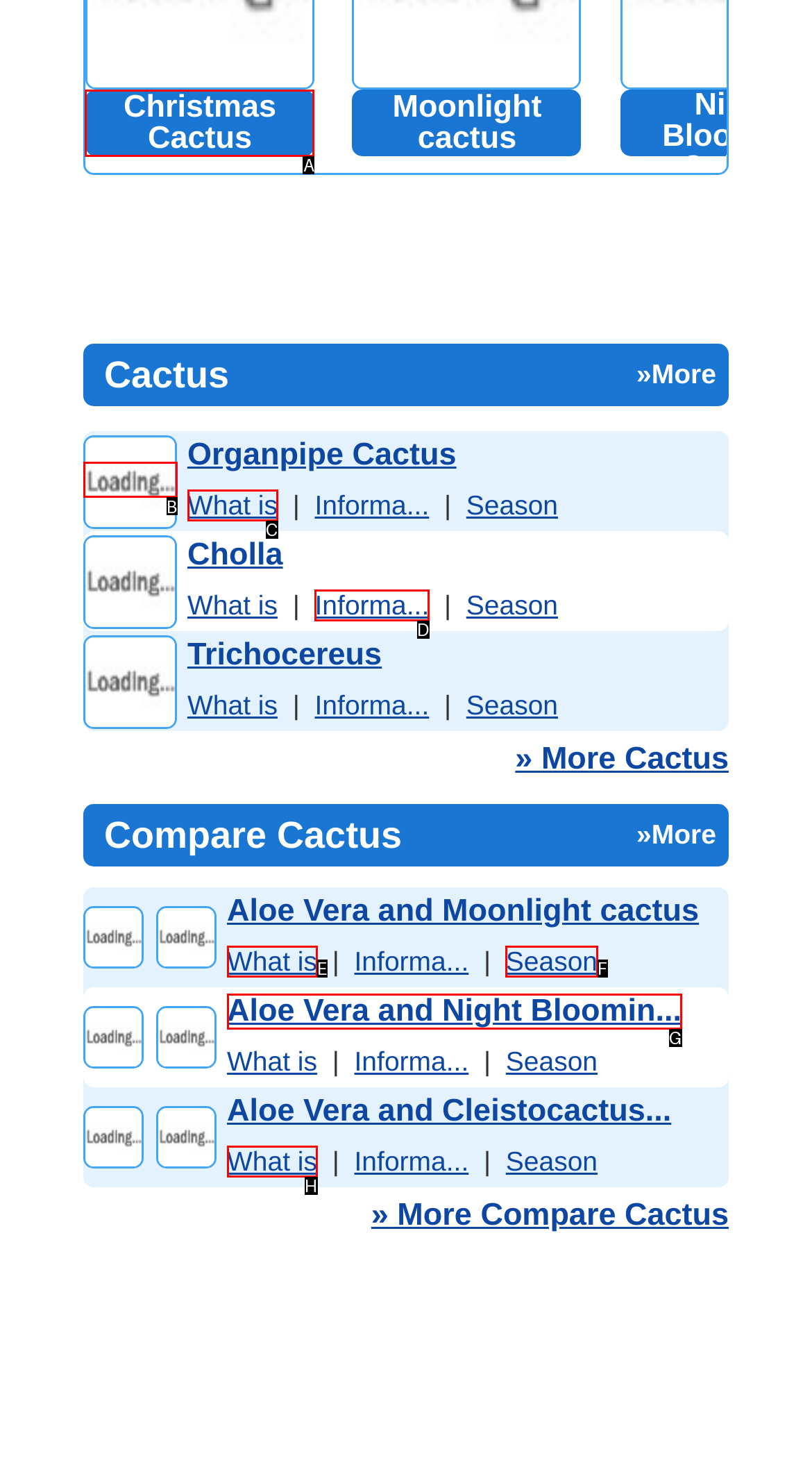Determine which UI element I need to click to achieve the following task: Click on Christmas Cactus Provide your answer as the letter of the selected option.

A